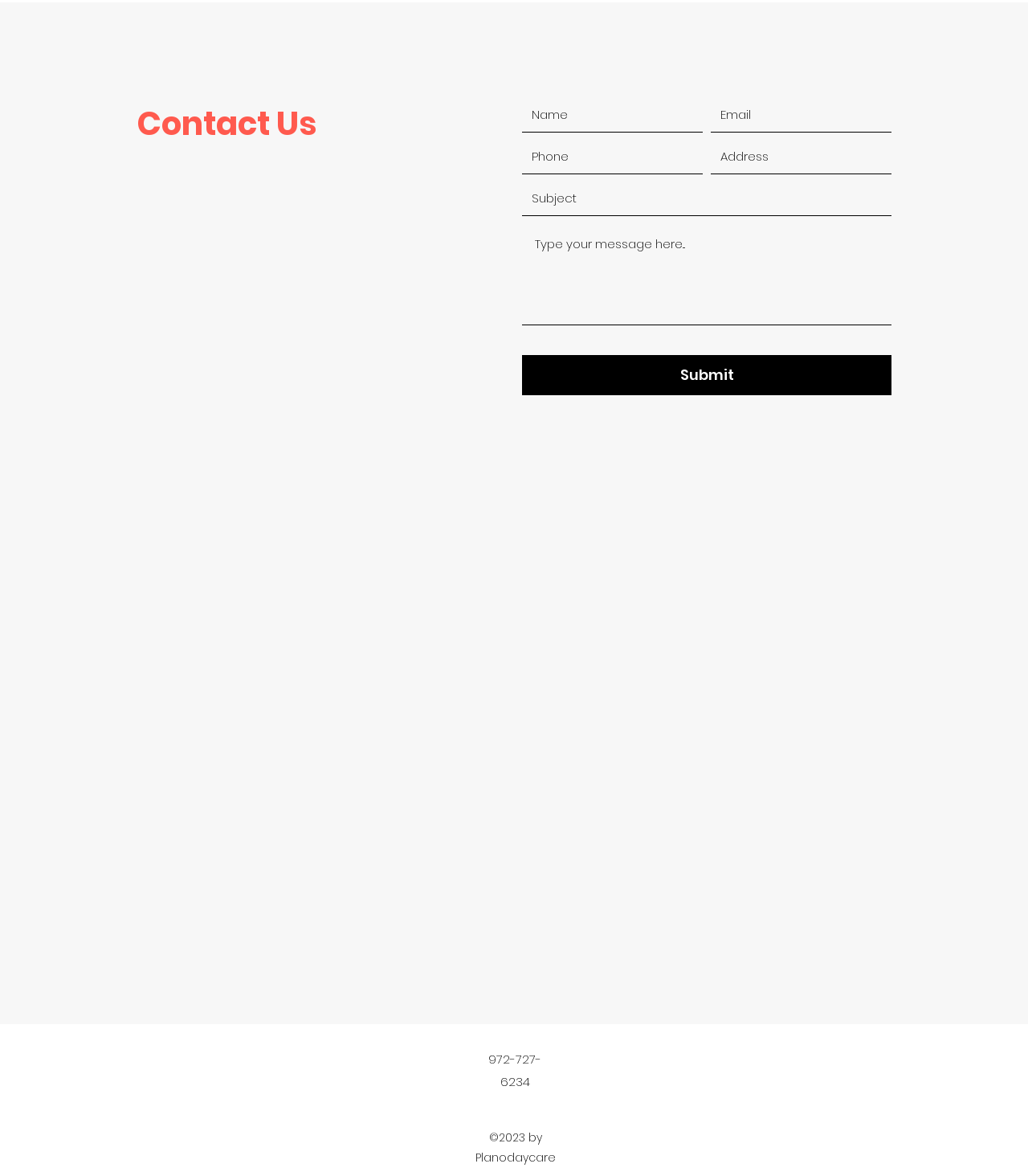Extract the bounding box for the UI element that matches this description: "aria-label="Email" name="email" placeholder="Email"".

[0.691, 0.084, 0.867, 0.113]